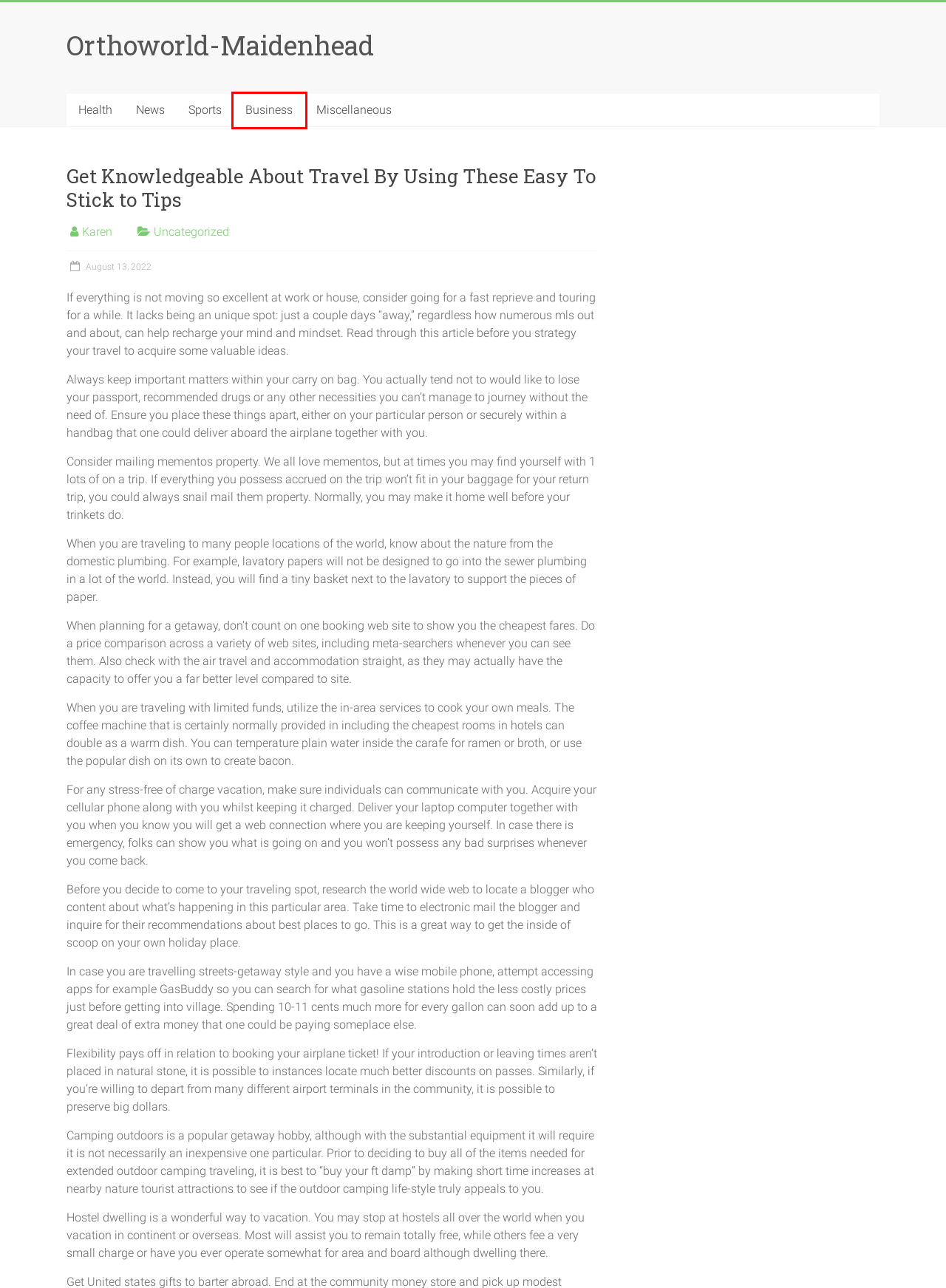Given a webpage screenshot with a red bounding box around a UI element, choose the webpage description that best matches the new webpage after clicking the element within the bounding box. Here are the candidates:
A. Orthoworld-Maidenhead
B. Uncategorized – Orthoworld-Maidenhead
C. Business – Orthoworld-Maidenhead
D. Sports – Orthoworld-Maidenhead
E. Karen – Orthoworld-Maidenhead
F. News – Orthoworld-Maidenhead
G. Health – Orthoworld-Maidenhead
H. Miscellaneous – Orthoworld-Maidenhead

C